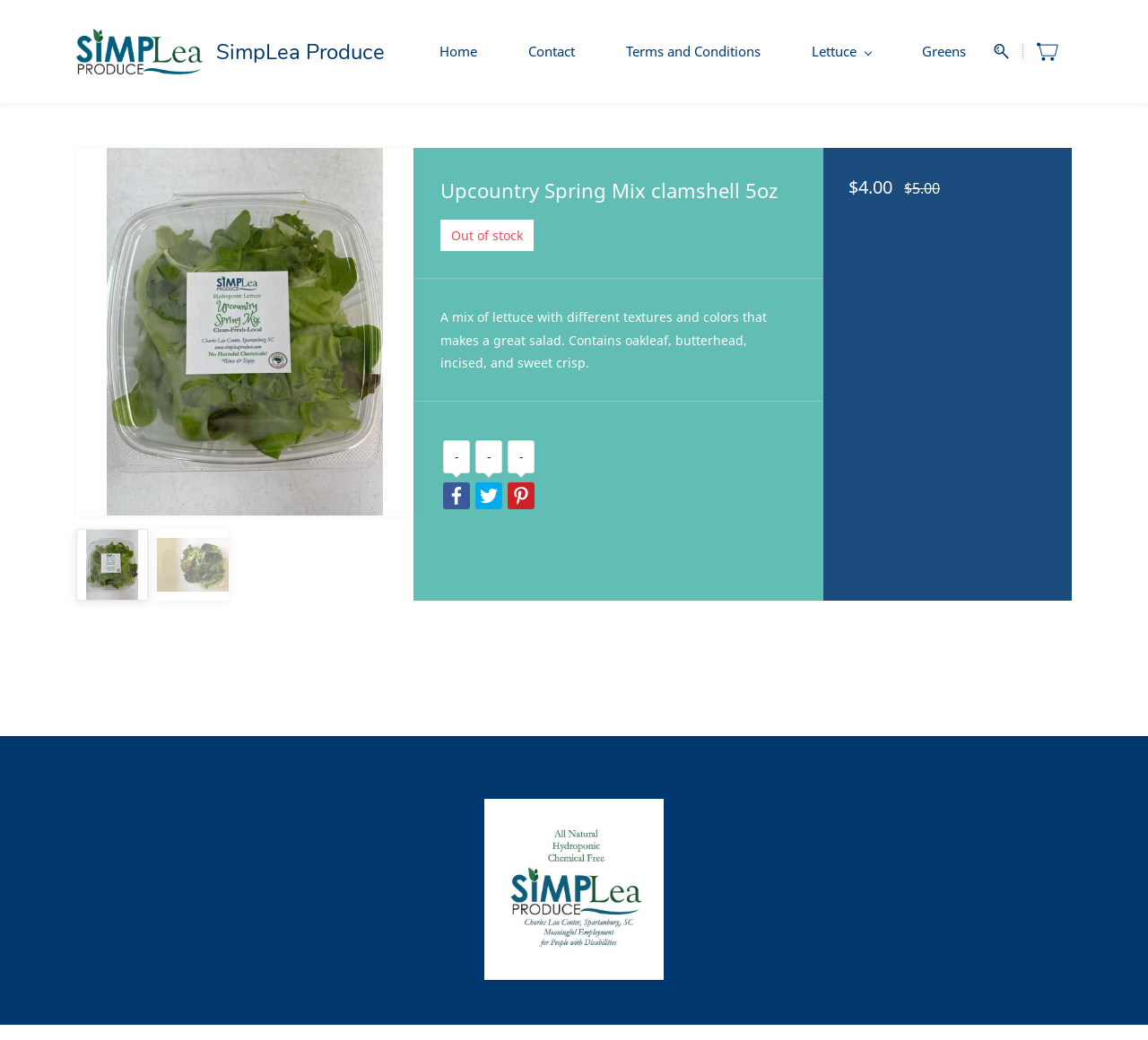Show me the bounding box coordinates of the clickable region to achieve the task as per the instruction: "go to greens page".

[0.791, 0.036, 0.854, 0.063]